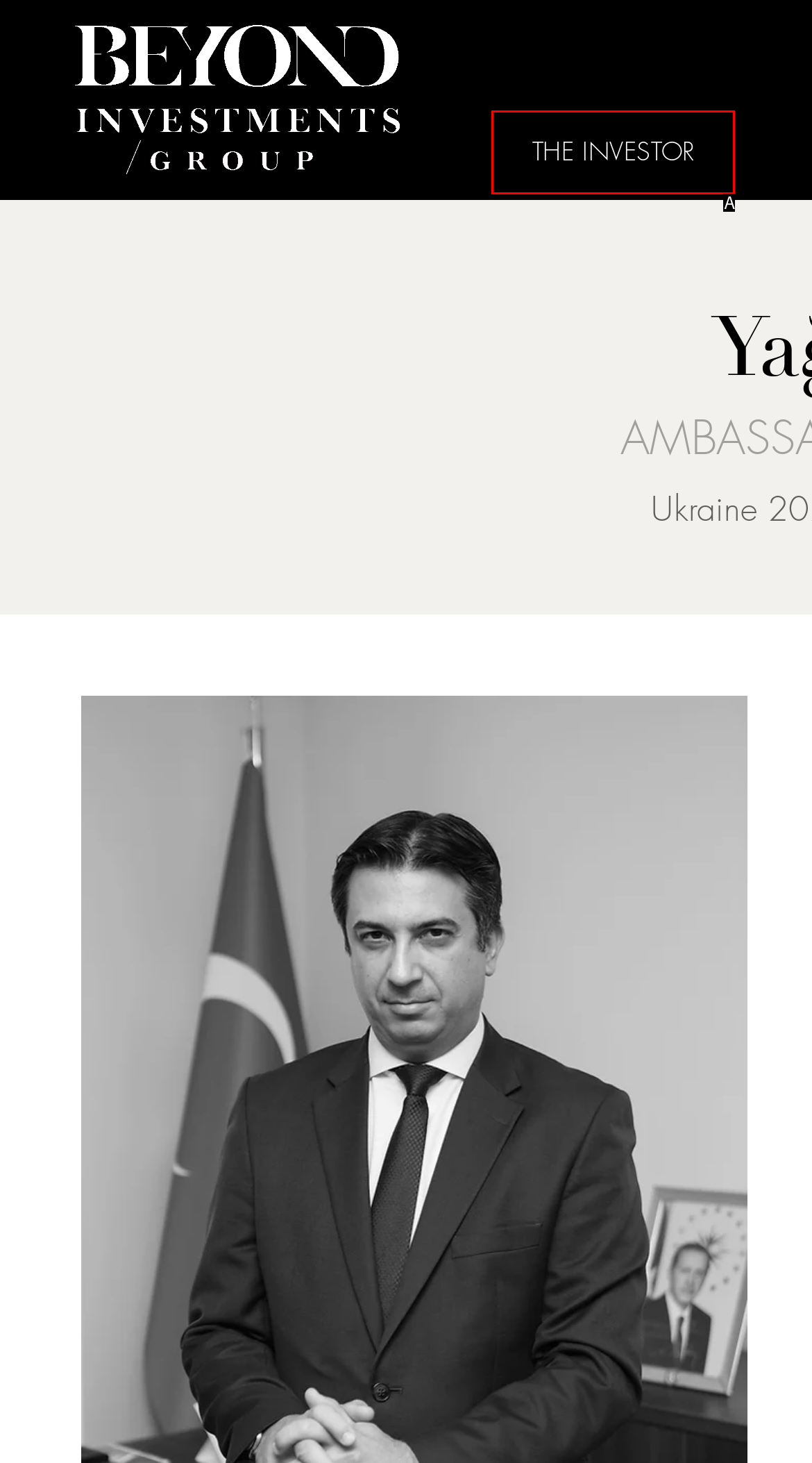Select the option that corresponds to the description: THE INVESTOR
Respond with the letter of the matching choice from the options provided.

A